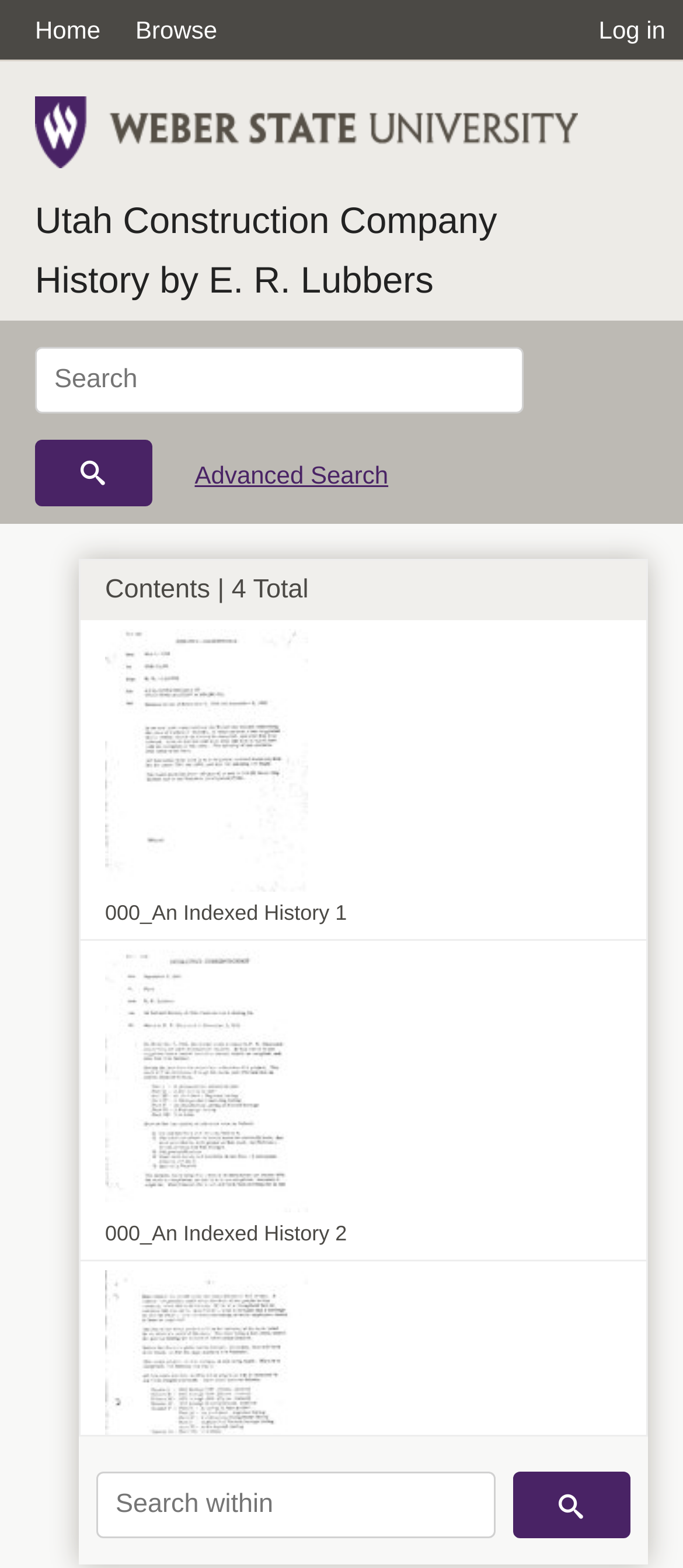What is the purpose of the button with the icon ''?
Offer a detailed and full explanation in response to the question.

I looked at the position of the button with the icon '', which is next to the search box. It is likely that this button is used to submit the search query, so its purpose is to search.